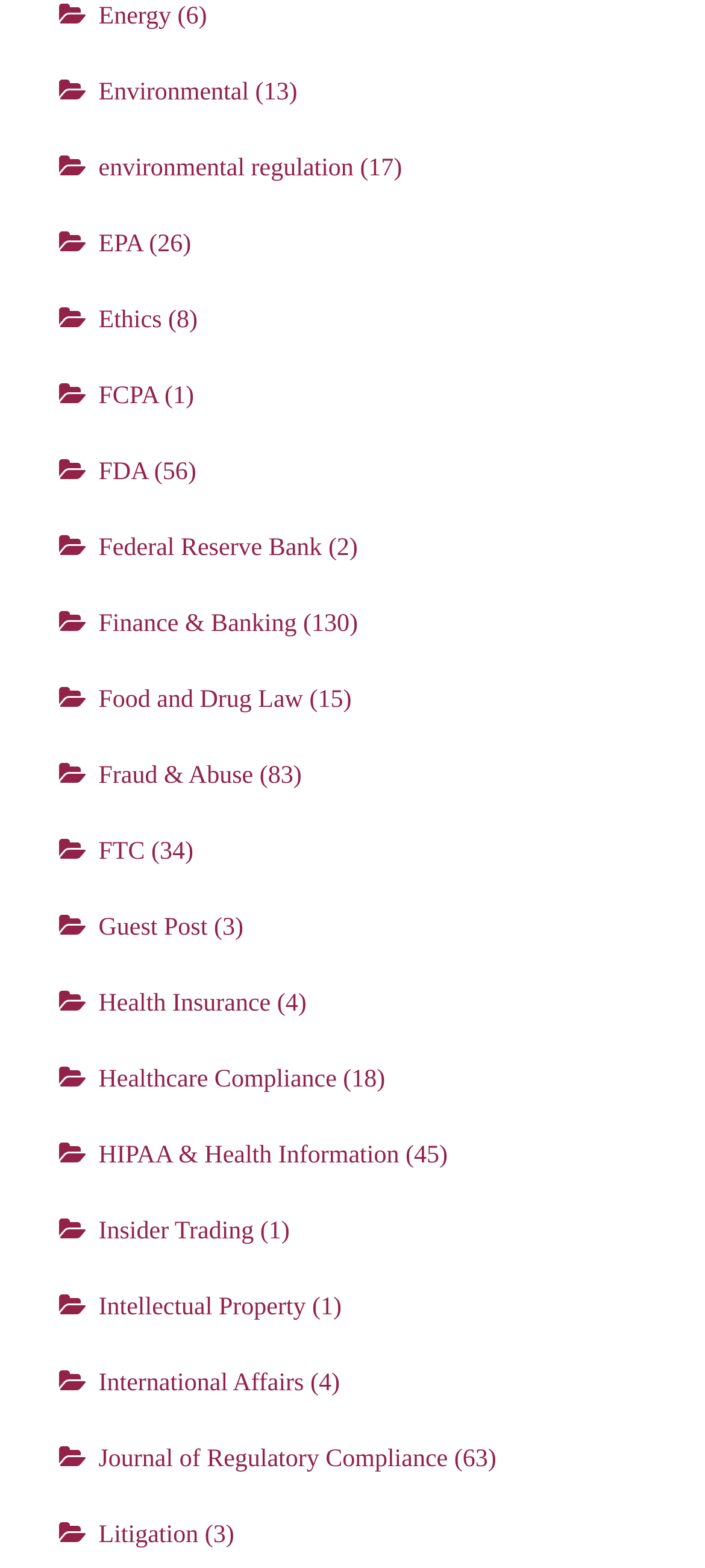What is the topic of the first link?
Using the visual information, reply with a single word or short phrase.

Energy